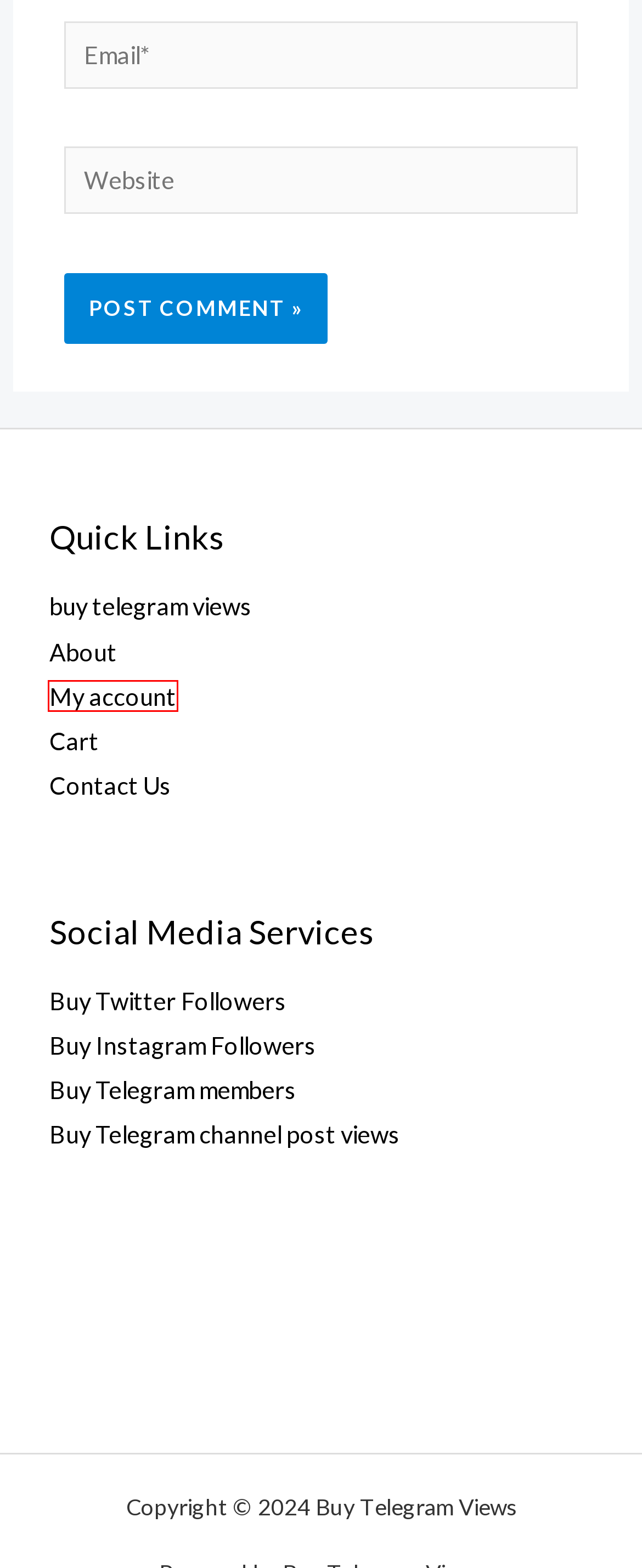Examine the screenshot of a webpage with a red bounding box around a specific UI element. Identify which webpage description best matches the new webpage that appears after clicking the element in the red bounding box. Here are the candidates:
A. Buy Telegram Views - Instagram and twitter followers
B. About - Buy Telegram Views
C. Contact Us - Buy Telegram Views
D. My account - Buy Telegram Views
E. How to view history in telegram - Buy Telegram Views
F. Telegram post views - Buy Telegram Views
G. Instagram Services - buy Instagram followers and like
H. Telegram members - Buy Telegram Views & subscribers

D